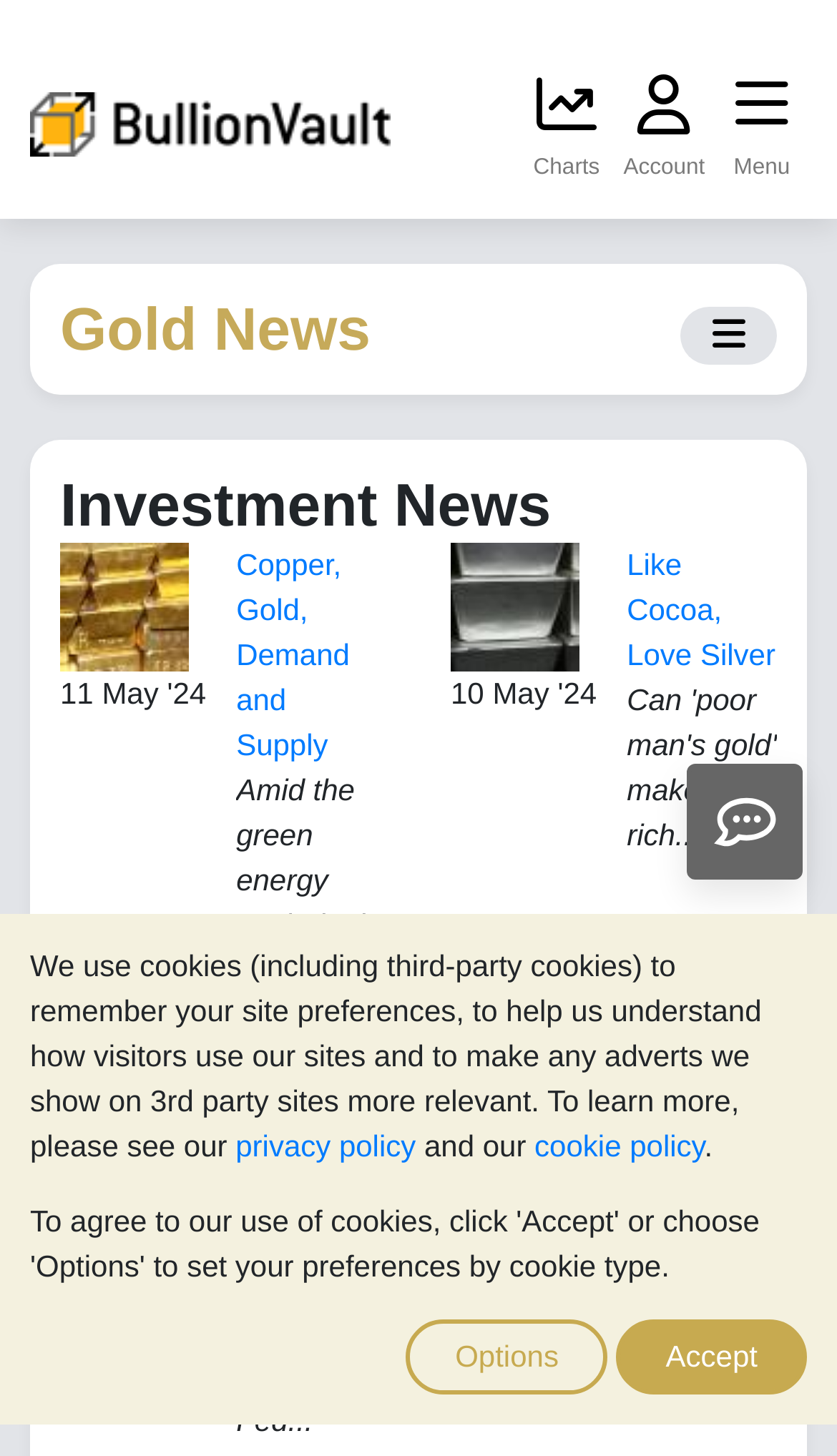How many navigation links are there?
Use the image to give a comprehensive and detailed response to the question.

There are four navigation links at the top of the webpage: 'BullionVault', 'Charts', 'Account', and 'Menu'.